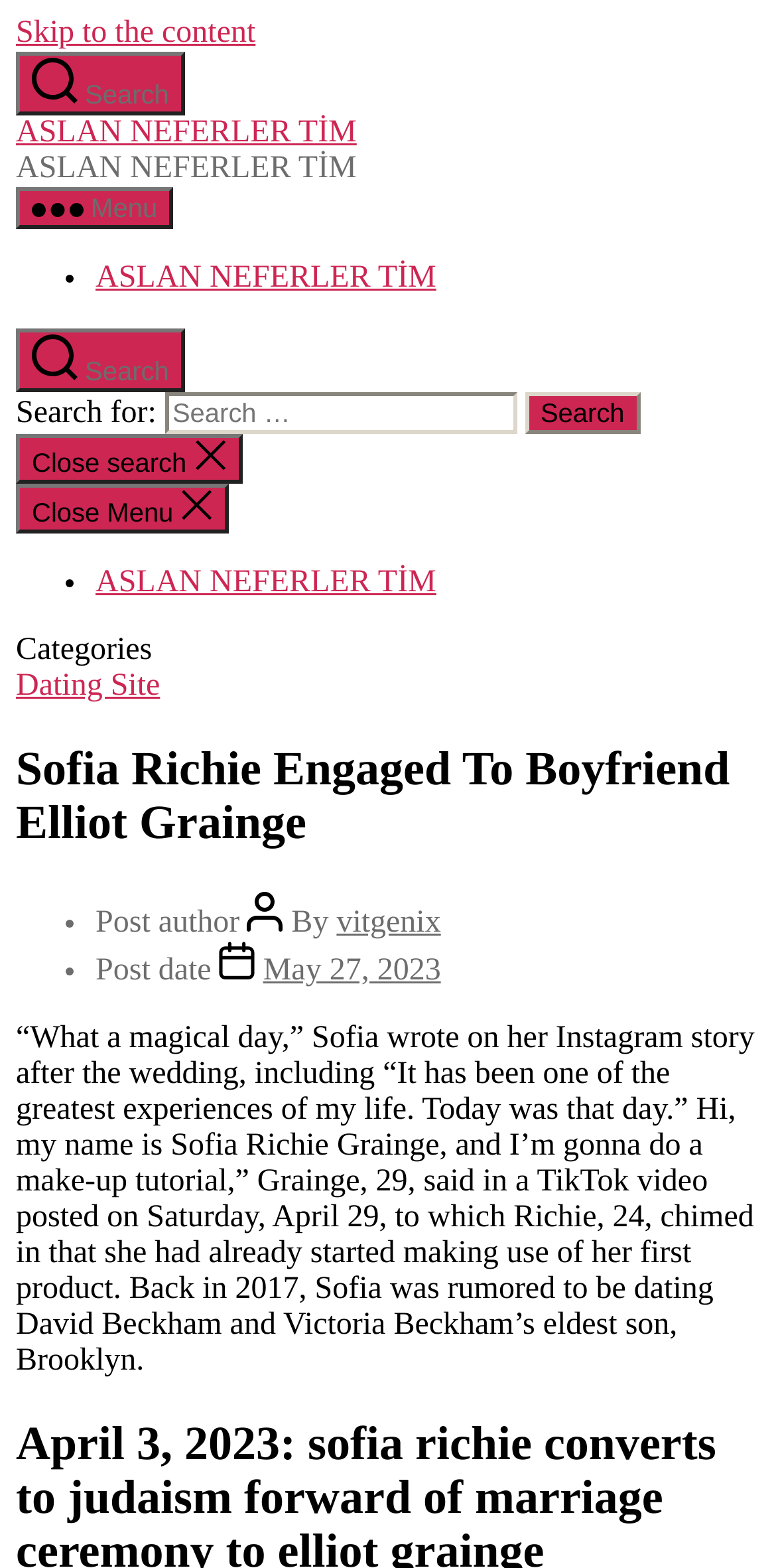Find and specify the bounding box coordinates that correspond to the clickable region for the instruction: "Click the 'Search' button in the dialog".

[0.676, 0.25, 0.825, 0.277]